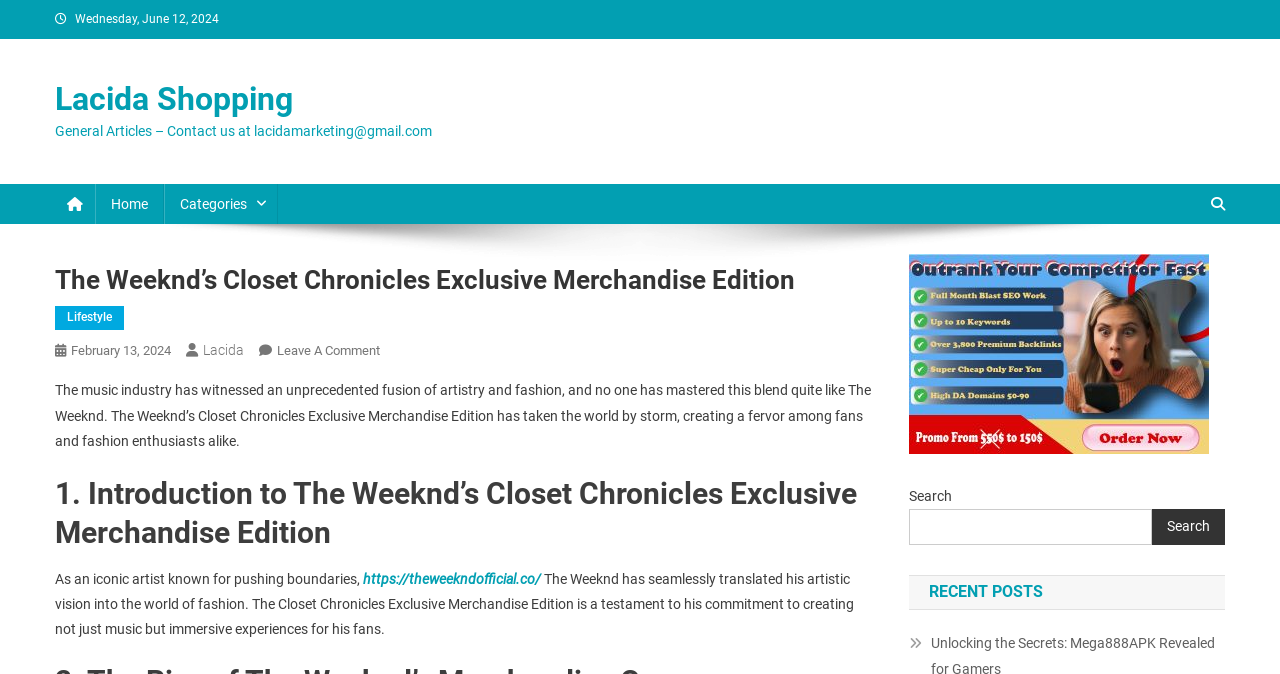What is the name of the artist mentioned in the article?
Provide a detailed and well-explained answer to the question.

The name of the artist is mentioned in the heading 'The Weeknd’s Closet Chronicles Exclusive Merchandise Edition' and also in the StaticText element with the text 'As an iconic artist known for pushing boundaries,'. The artist's official website is also mentioned in the link element with the URL 'https://theweekndofficial.co/'.